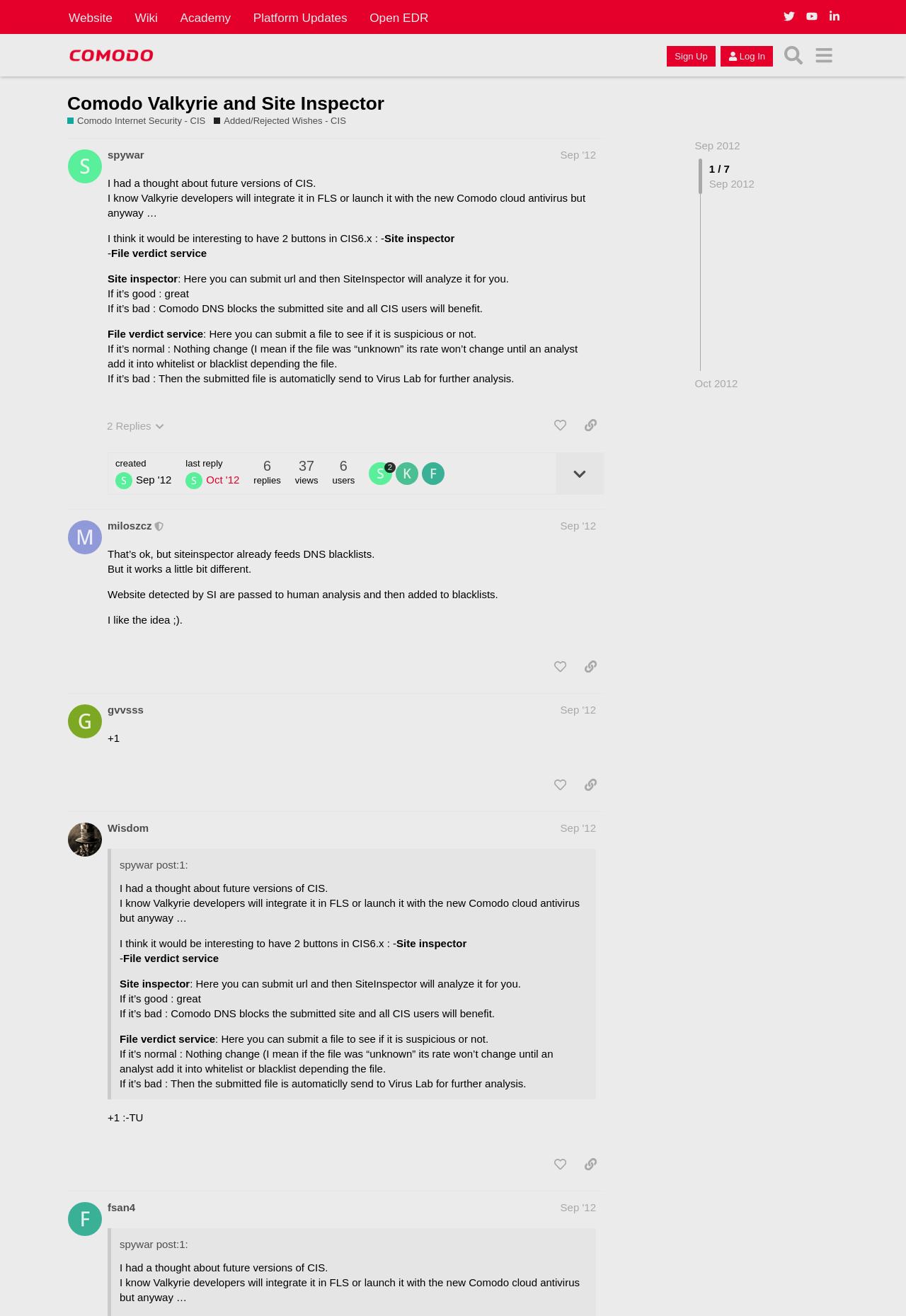Using the description "Facebook", locate and provide the bounding box of the UI element.

None